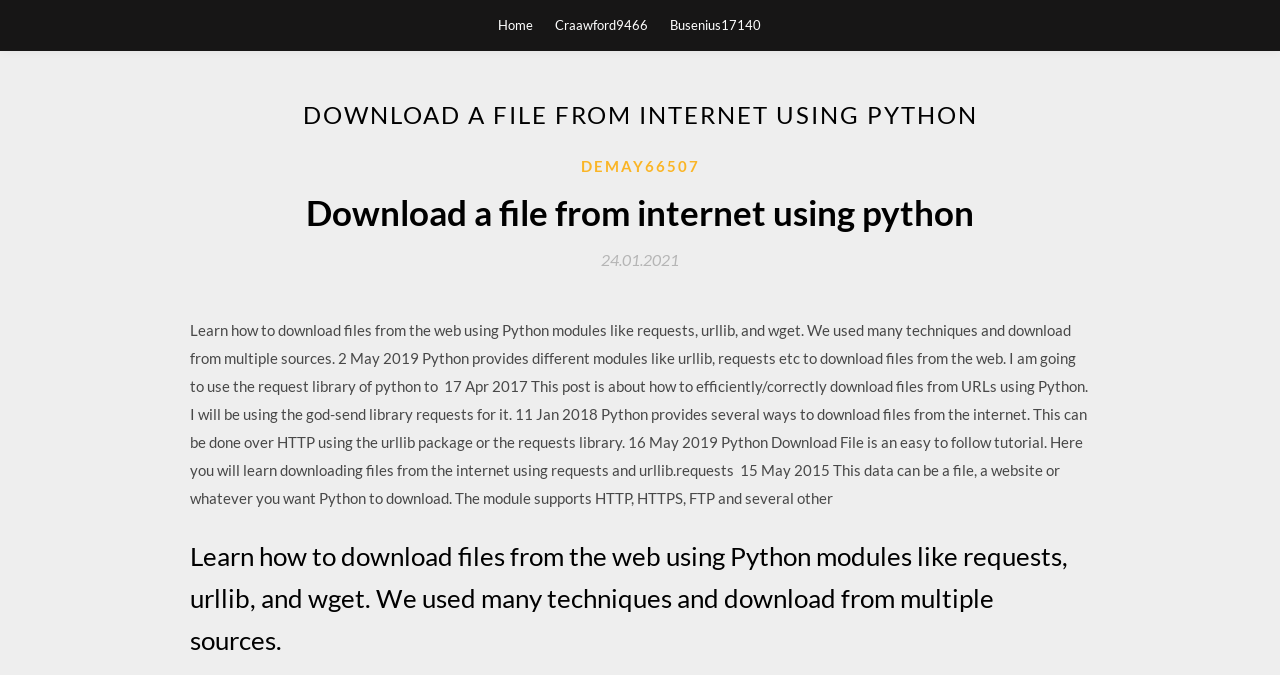Analyze the image and give a detailed response to the question:
What is the date of the article?

I found a link with the text '24.01.2021' which is likely the date of the article. This link is located below the heading 'Download a file from internet using python' and has a time element associated with it.